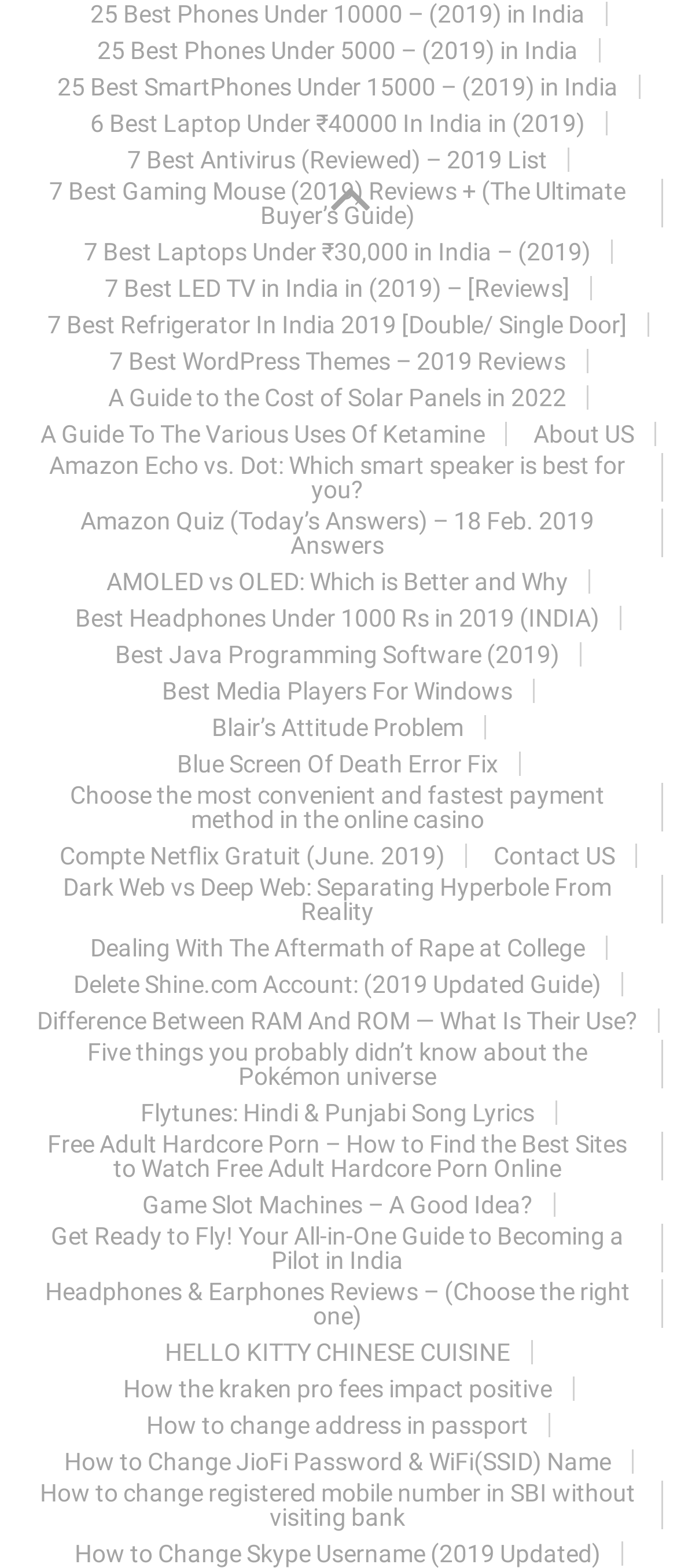Highlight the bounding box coordinates of the region I should click on to meet the following instruction: "Click on the link to read about the 25 Best Phones Under 10000 in India".

[0.133, 0.0, 0.864, 0.018]